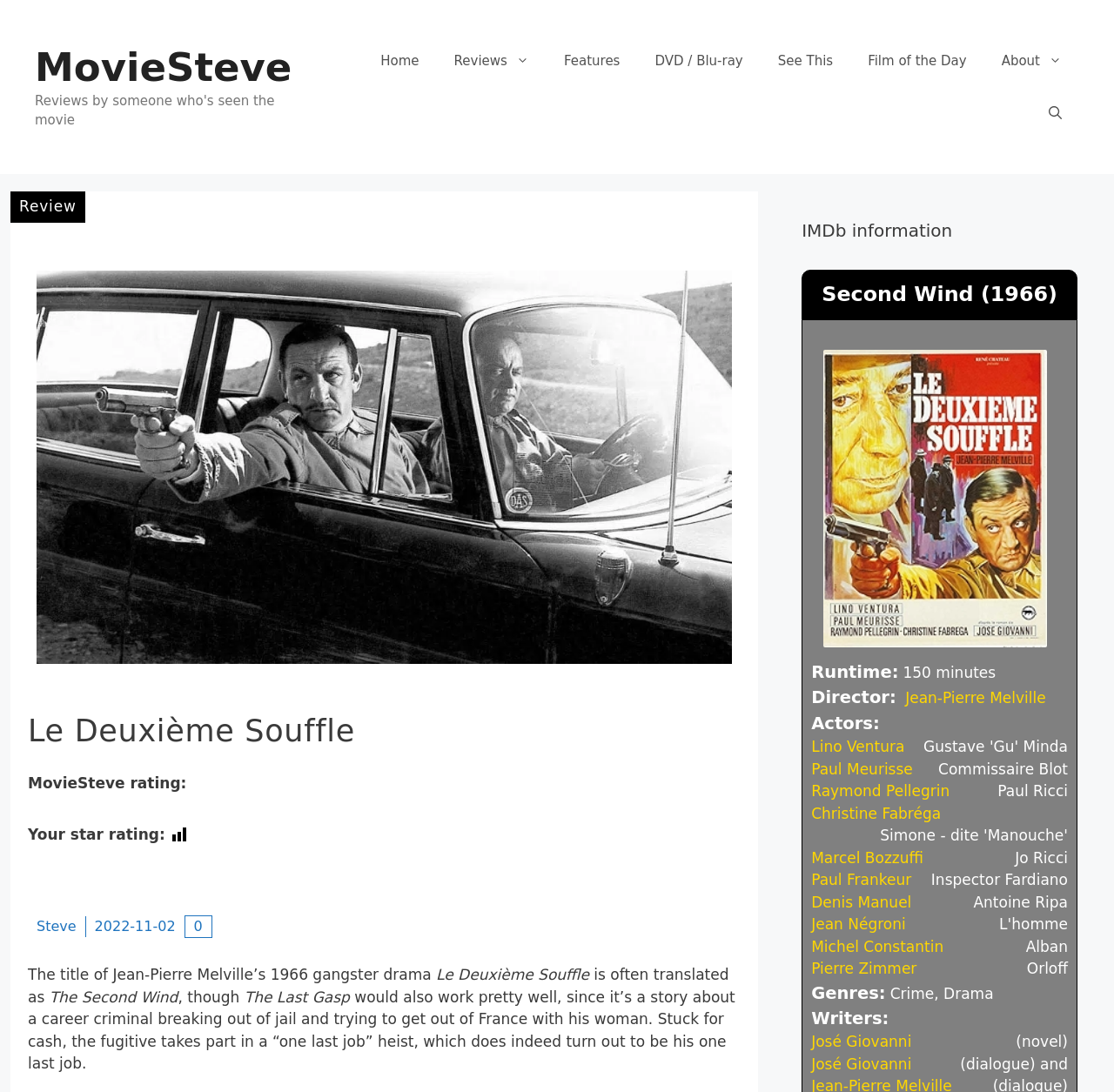Provide an in-depth description of the elements and layout of the webpage.

This webpage is a movie review page for the 1966 gangster drama "Le Deuxième Souffle" directed by Jean-Pierre Melville. At the top of the page, there is a banner with a link to the site "MovieSteve" and a navigation menu with links to various sections of the site, including "Home", "Reviews", "Features", and "About". 

Below the navigation menu, there is a link to a review of the movie, and a large image of a scene from the movie, showing a character pointing a gun. 

The main content of the page is divided into two sections. The first section provides a brief summary of the movie, stating that it is about a career criminal breaking out of jail and trying to get out of France with his woman. The section also includes the movie's title, "Le Deuxième Souffle", which is often translated as "The Second Wind", but could also be translated as "The Last Gasp".

The second section, labeled "IMDb information", provides more detailed information about the movie, including its runtime, director, and cast. The cast list includes several actors, each with a link to their IMDb page. The section also lists the movie's genres as Crime and Drama, and provides information about the writers of the movie.

Throughout the page, there are several links to external sites, including IMDb, and a rating system that allows users to rate the movie. The page also includes a timestamp indicating when the review was posted.